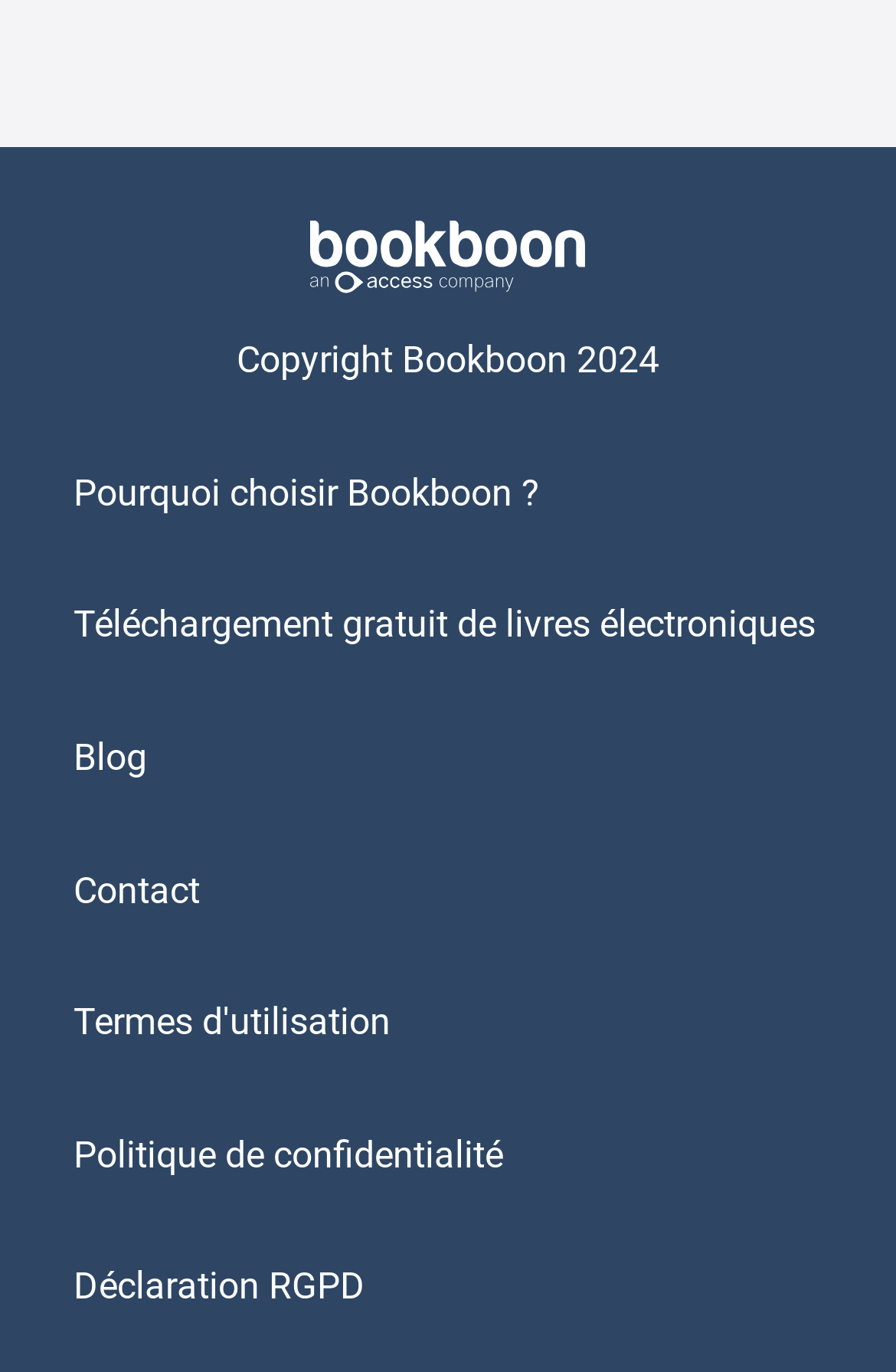Can you find the bounding box coordinates for the element that needs to be clicked to execute this instruction: "Click on the 'Pourquoi choisir Bookboon?' link"? The coordinates should be given as four float numbers between 0 and 1, i.e., [left, top, right, bottom].

[0.082, 0.343, 0.603, 0.375]